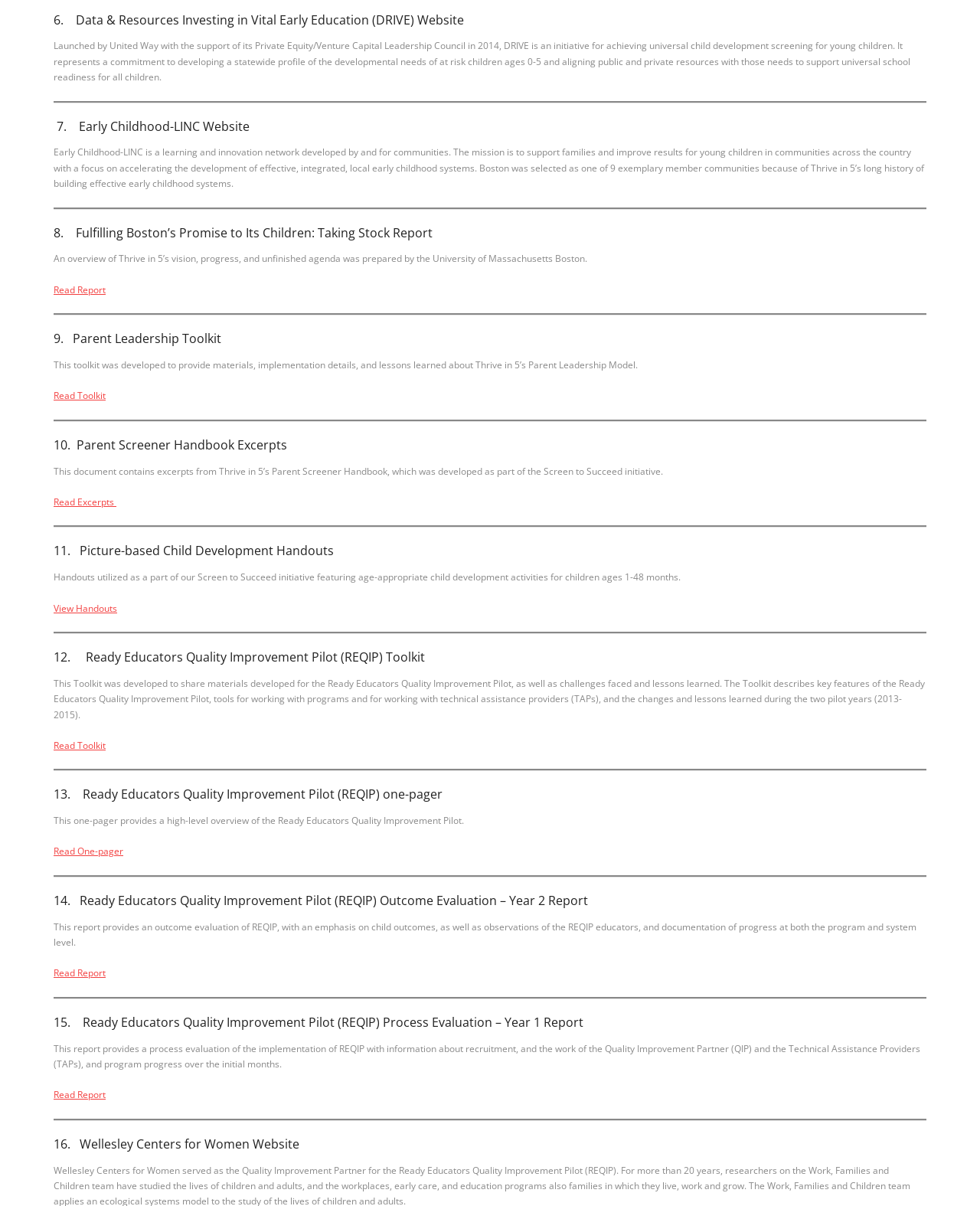Determine the bounding box coordinates of the element's region needed to click to follow the instruction: "Read One-pager". Provide these coordinates as four float numbers between 0 and 1, formatted as [left, top, right, bottom].

[0.055, 0.701, 0.126, 0.711]